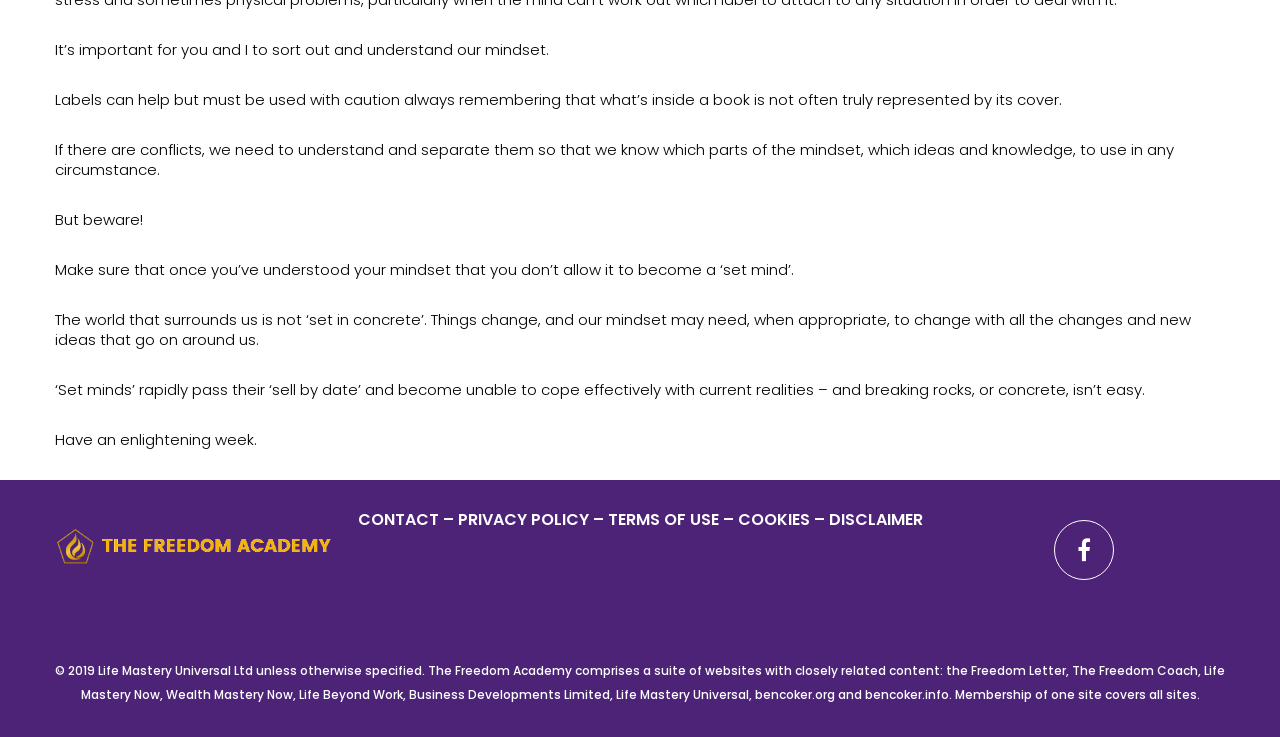How many websites are part of The Freedom Academy?
Use the image to answer the question with a single word or phrase.

9